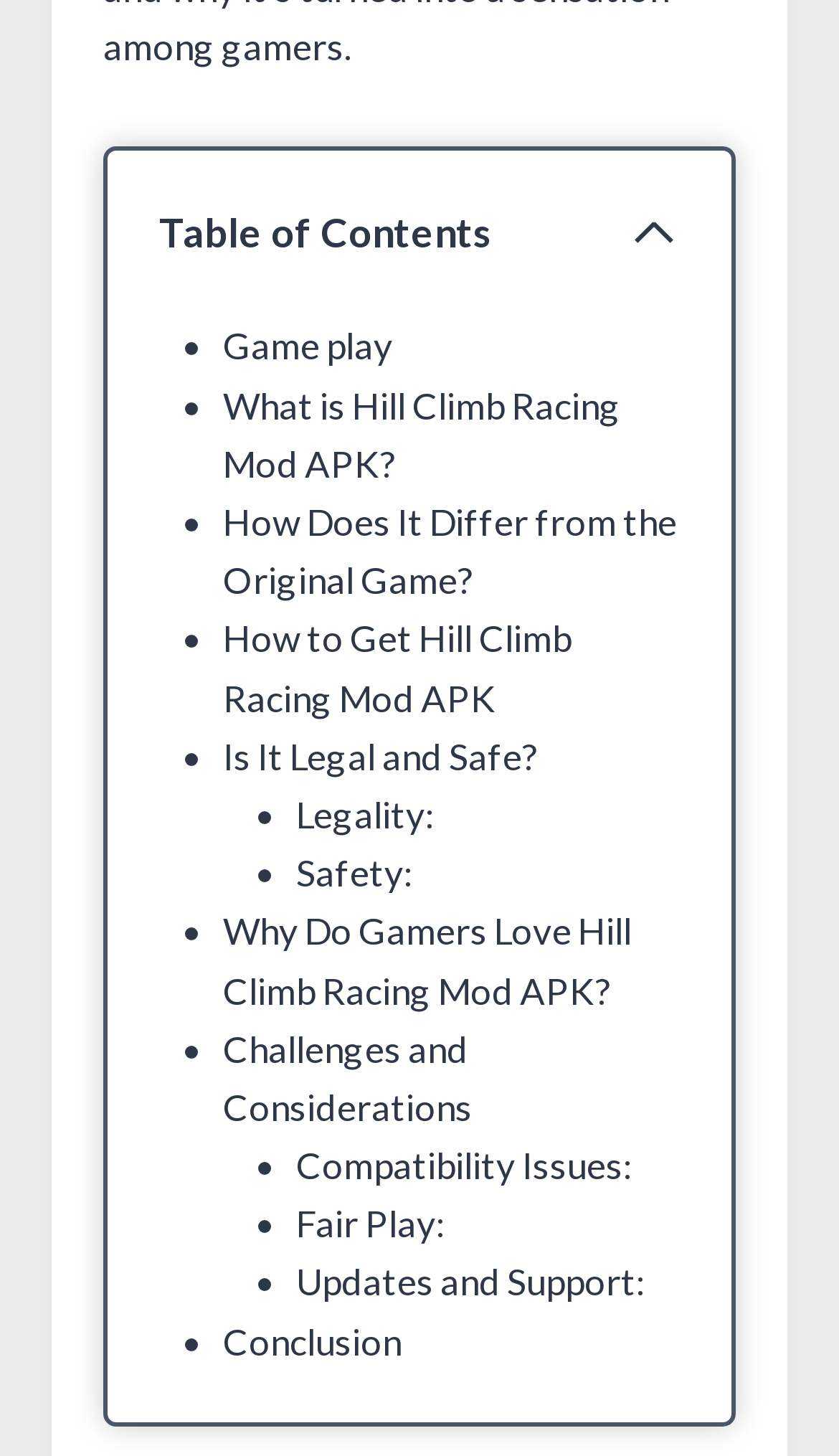Please respond in a single word or phrase: 
How many links are present in the table of contents?

11